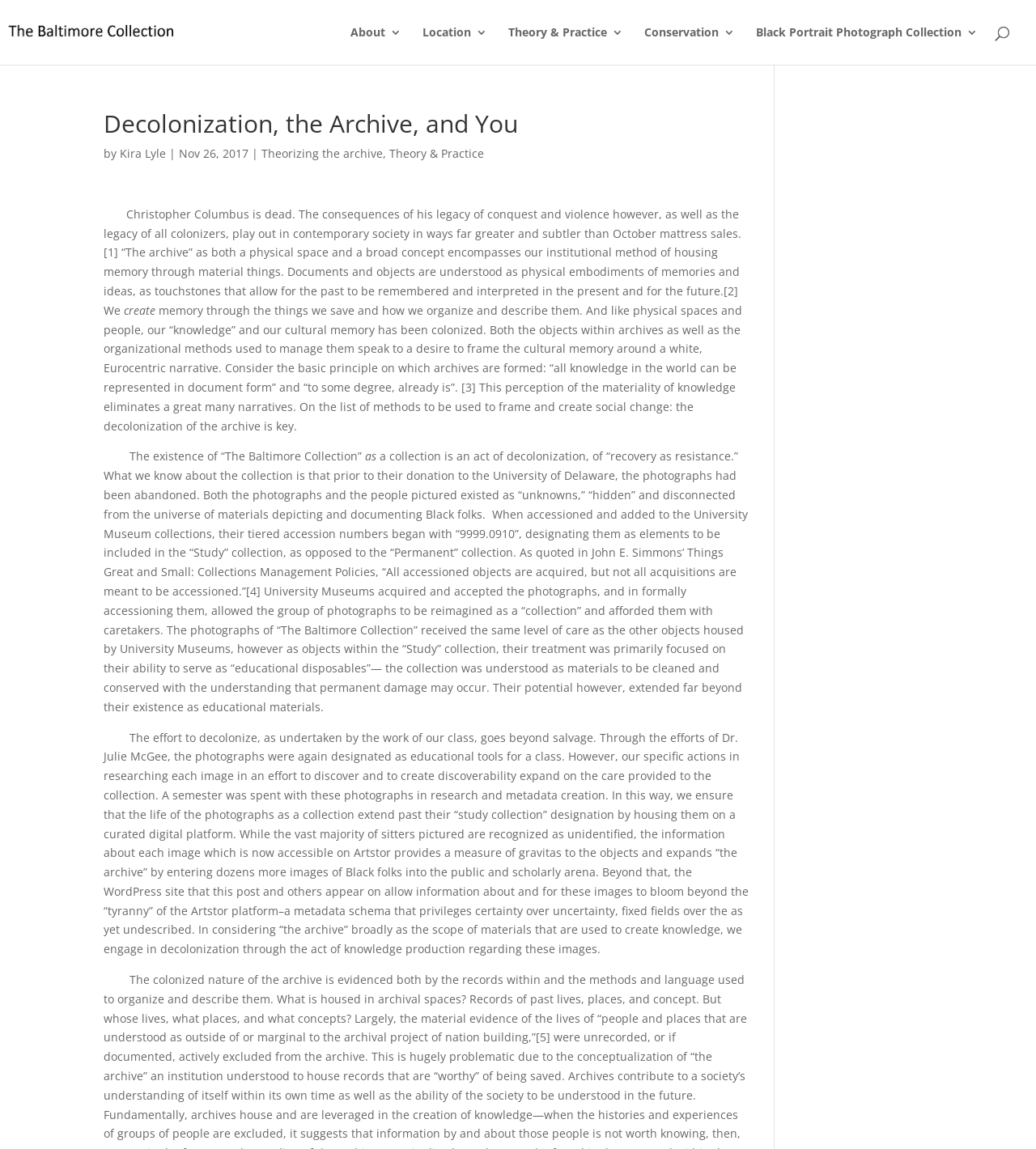Locate the bounding box coordinates of the area where you should click to accomplish the instruction: "Explore 'Black Portrait Photograph Collection'".

[0.73, 0.023, 0.944, 0.056]